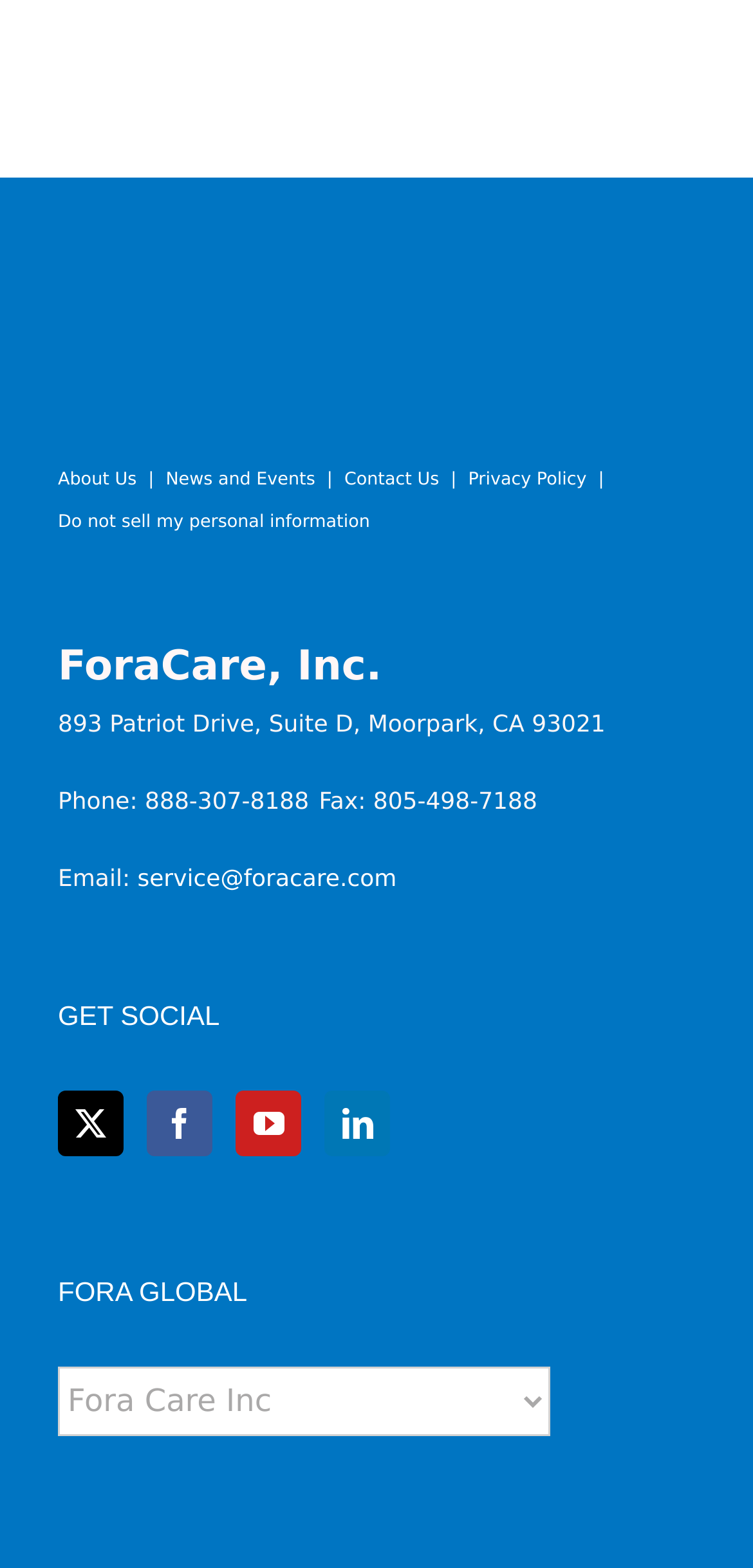Answer the question below using just one word or a short phrase: 
What is the email address?

service@foracare.com